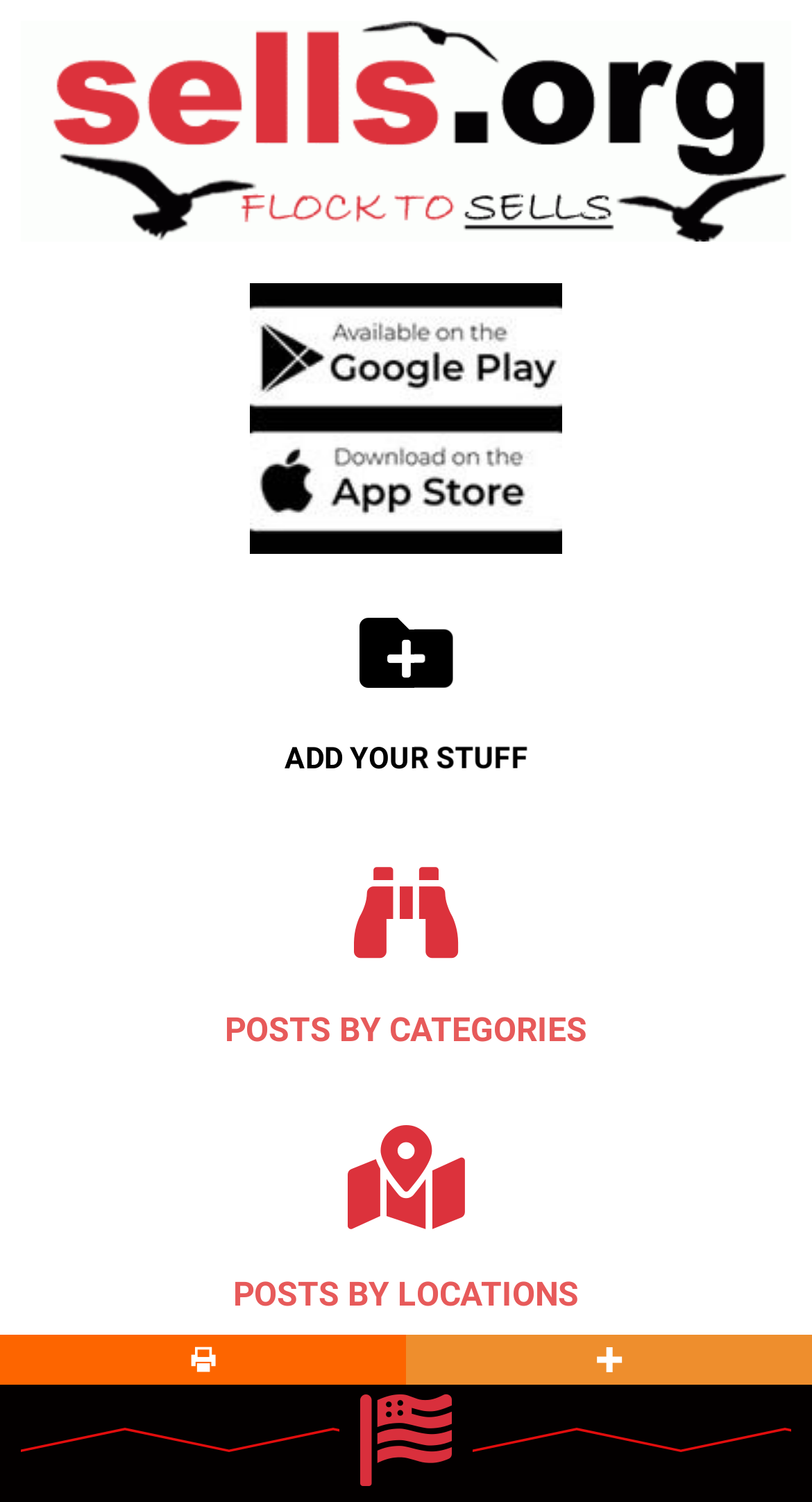What is the name of the local stuff website?
Provide a concise answer using a single word or phrase based on the image.

SELLS.ORG